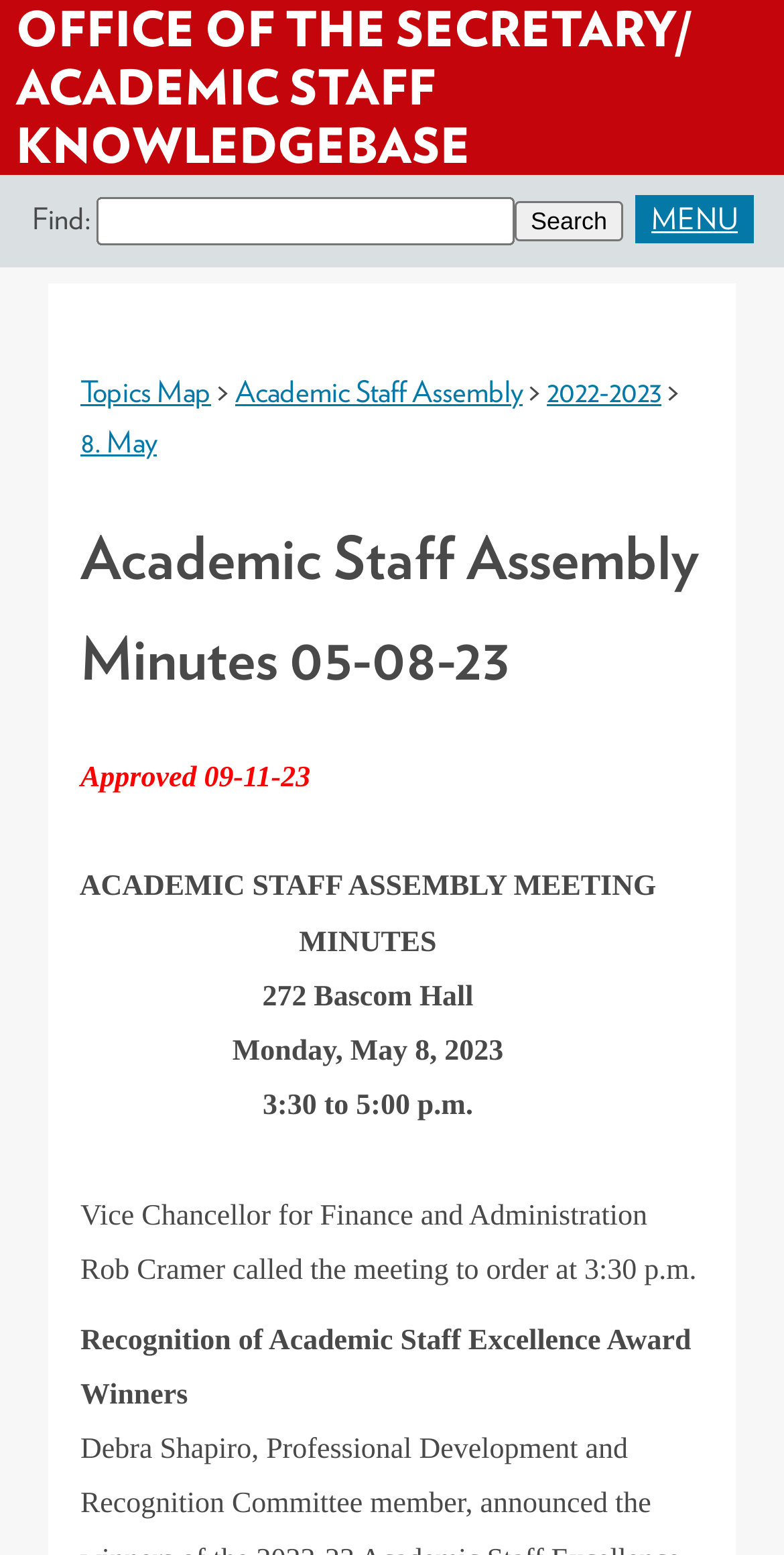Give a detailed overview of the webpage's appearance and contents.

The webpage is the Office of the Secretary/Academic Staff Knowledgebase. At the top, there is a large heading that spans the entire width of the page, displaying the title "OFFICE OF THE SECRETARY/ ACADEMIC STAFF KNOWLEDGEBASE". Below this heading, there is a search bar that takes up most of the width of the page, with a label "Find:" on the left, a text box in the middle, and a "Search" button on the right. To the right of the search button, there is a link labeled "MENU".

Below the search bar, there are several links arranged horizontally, including "Topics Map", "Academic Staff Assembly", and "2022-2023". To the right of these links, there is another link labeled "8. May". 

Further down the page, there is a heading that spans most of the width of the page, titled "Academic Staff Assembly Minutes 05-08-23". Below this heading, there is a paragraph of text that describes the meeting minutes, including the date and location of the meeting. The text is divided into several sections, with headings and paragraphs that describe the meeting in detail.